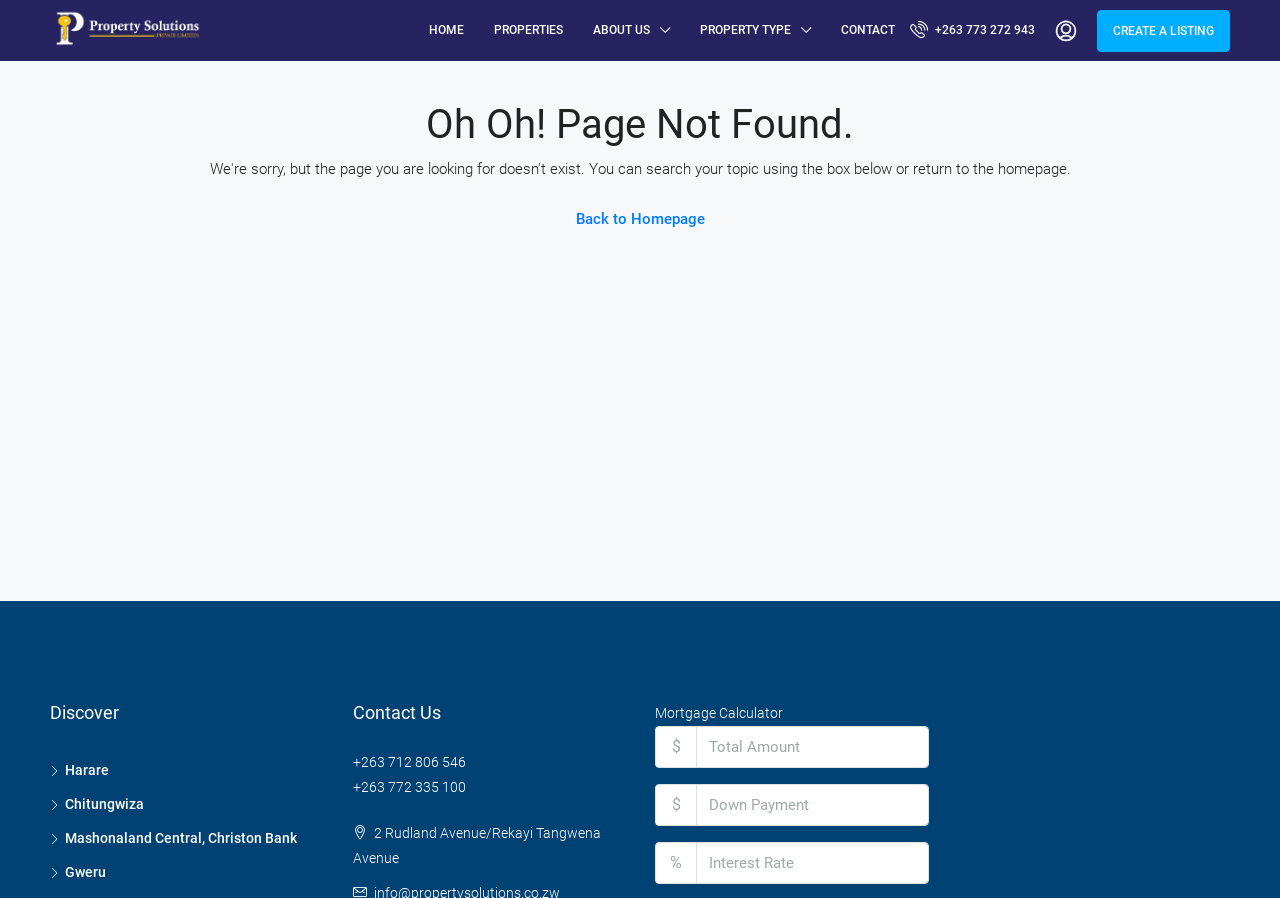Use a single word or phrase to answer the question:
What is the function of the 'Mortgage Calculator' section?

To calculate mortgage